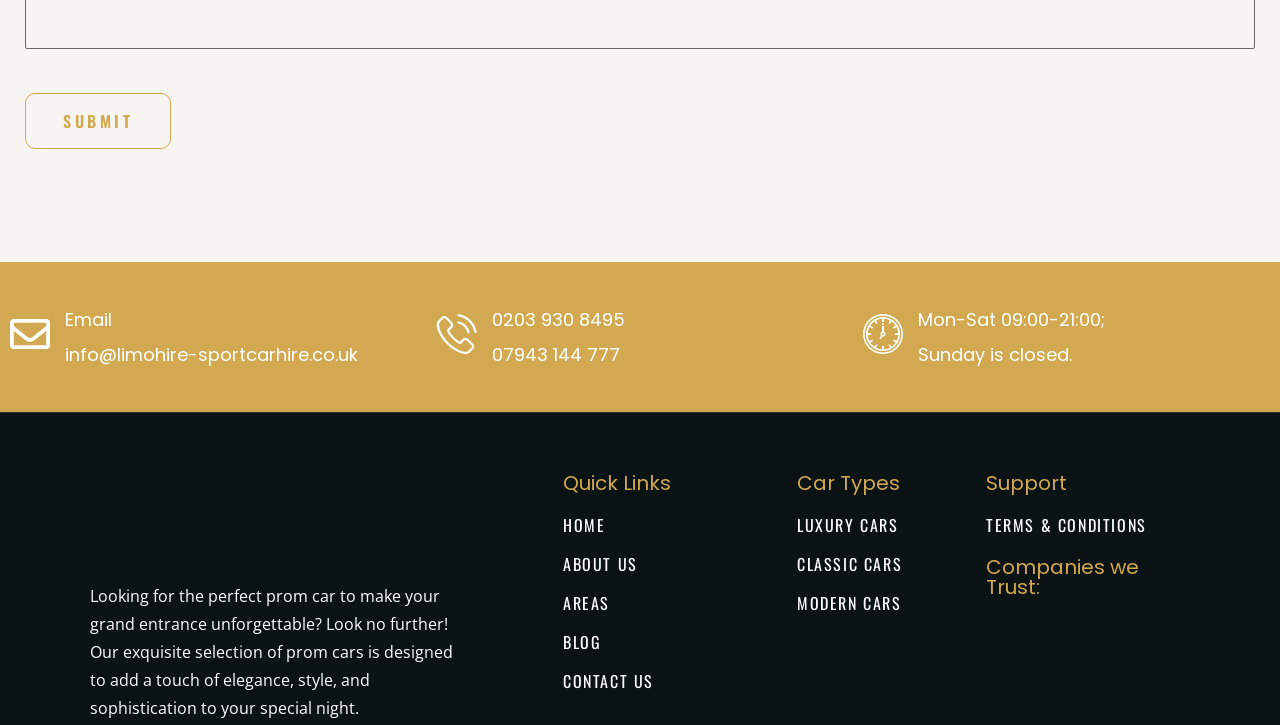Provide the bounding box coordinates, formatted as (top-left x, top-left y, bottom-right x, bottom-right y), with all values being floating point numbers between 0 and 1. Identify the bounding box of the UI element that matches the description: SUBMIT

[0.02, 0.128, 0.134, 0.206]